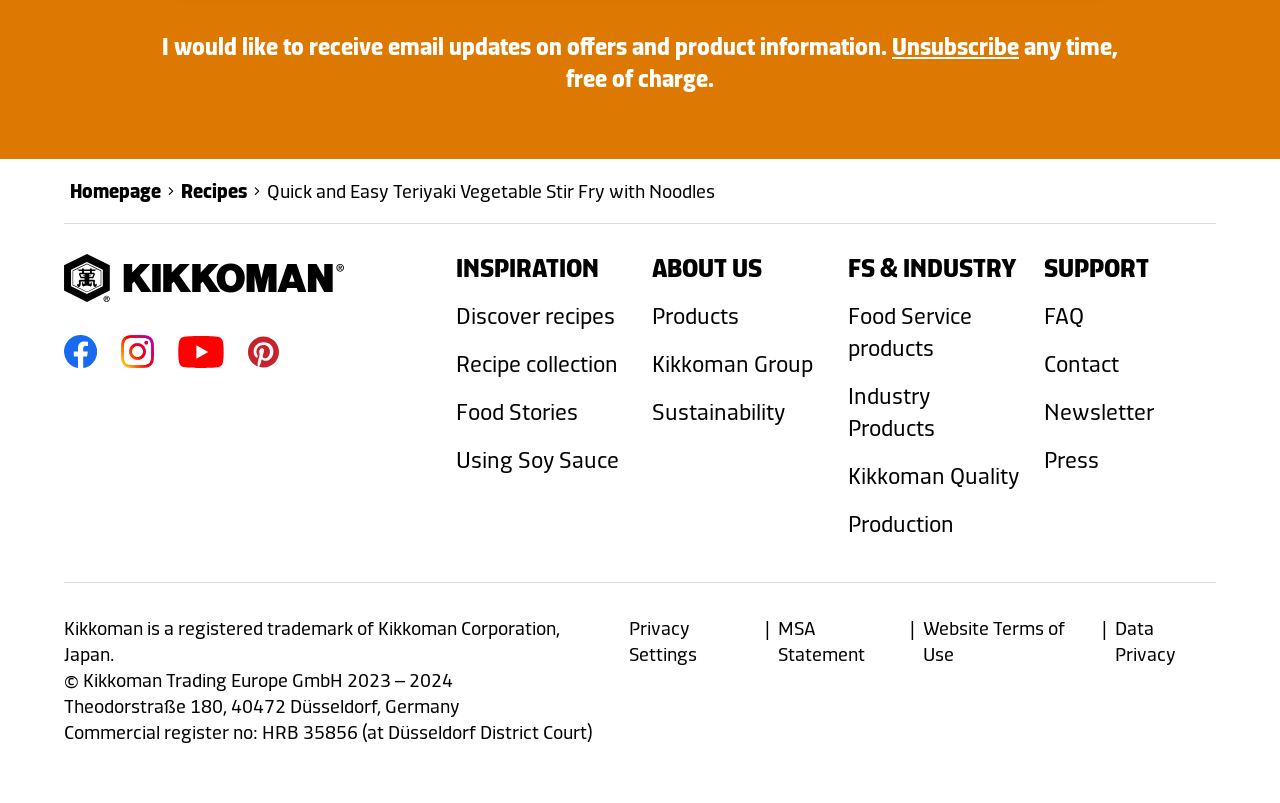Determine the bounding box coordinates in the format (top-left x, top-left y, bottom-right x, bottom-right y). Ensure all values are floating point numbers between 0 and 1. Identify the bounding box of the UI element described by: parent_node: SEARCH name="s" placeholder="Search products…"

None